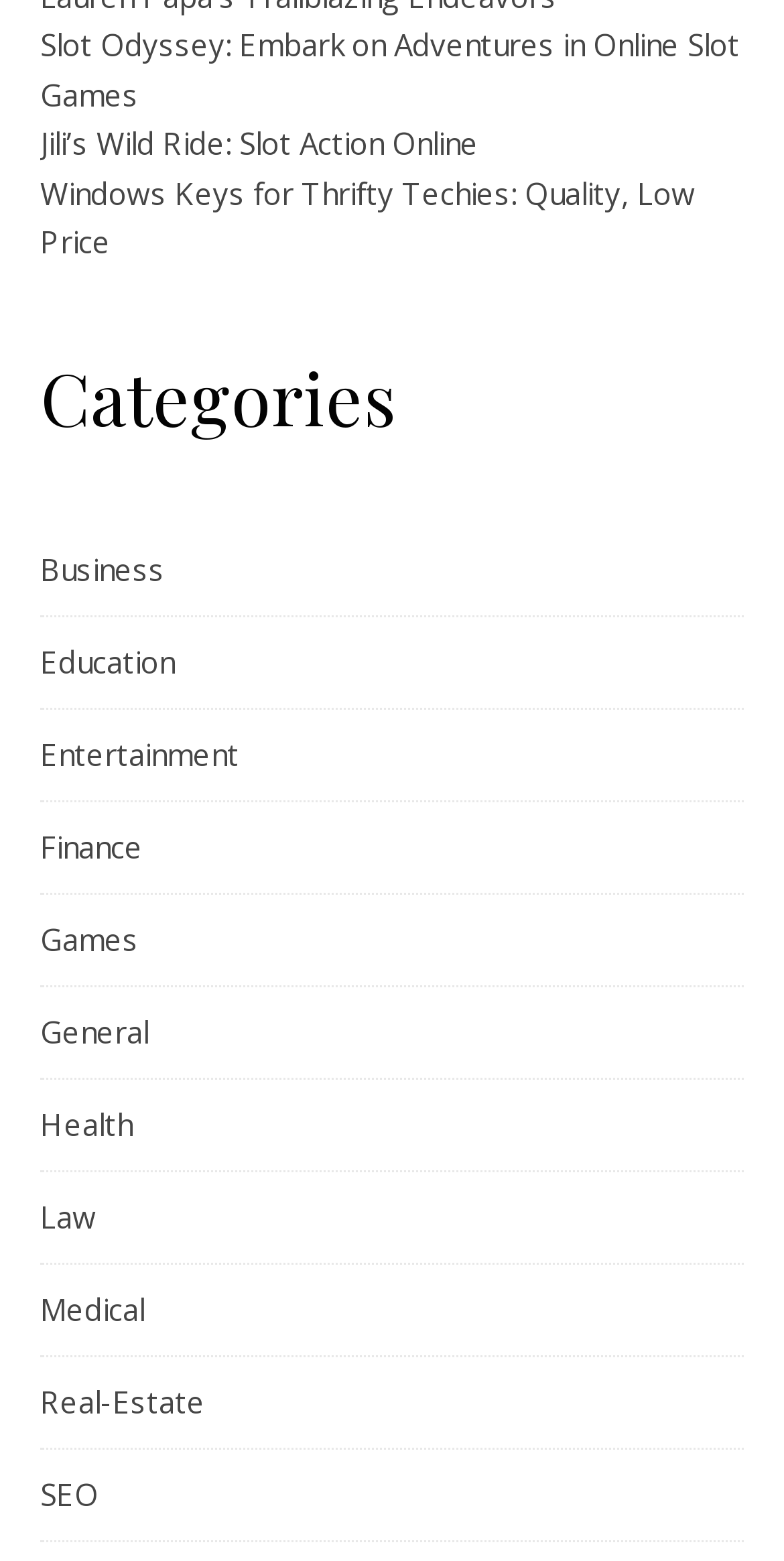Provide a short answer to the following question with just one word or phrase: How many categories are listed on the webpage?

15